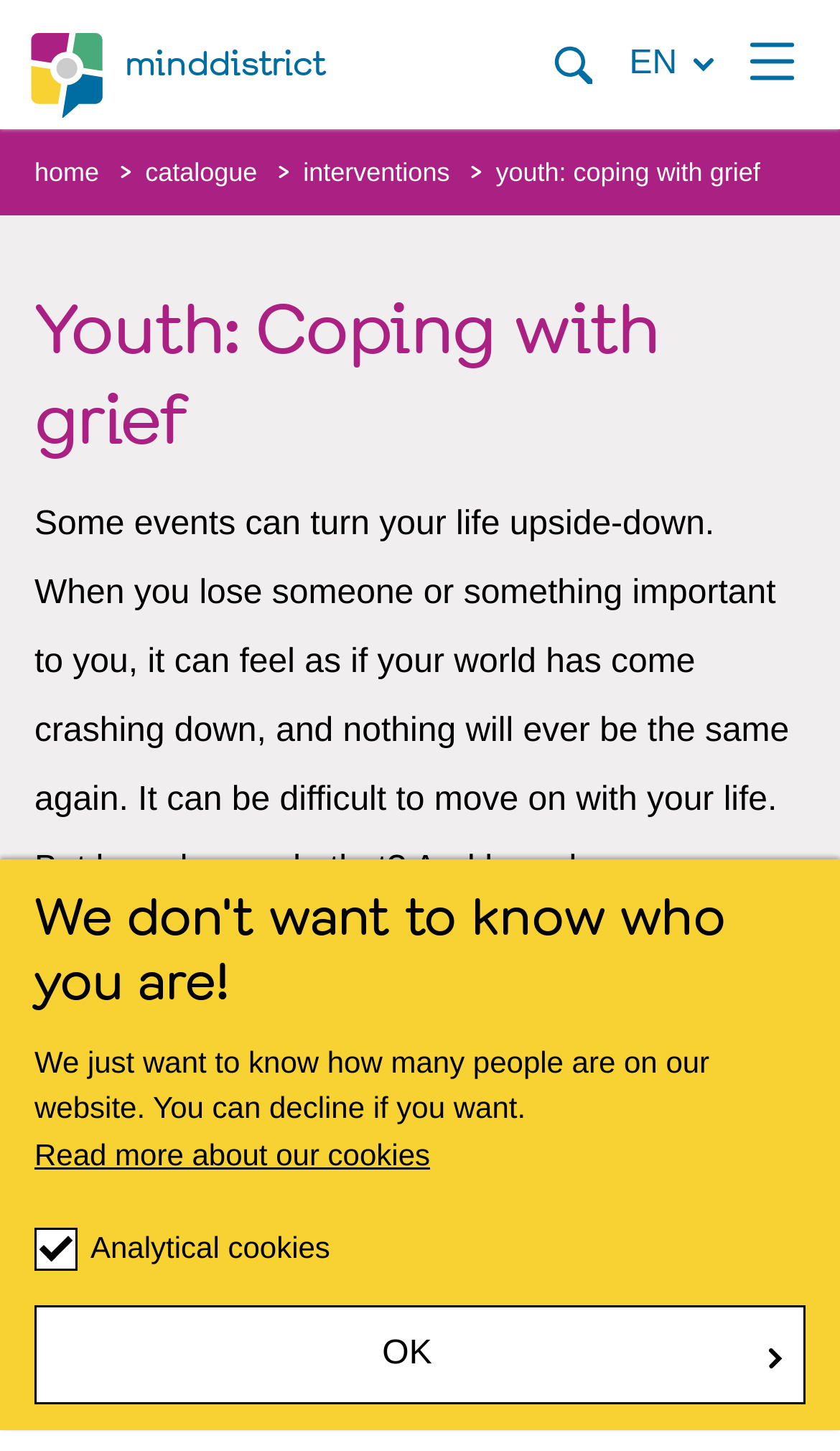Show the bounding box coordinates of the element that should be clicked to complete the task: "Select a language".

[0.749, 0.012, 0.851, 0.077]